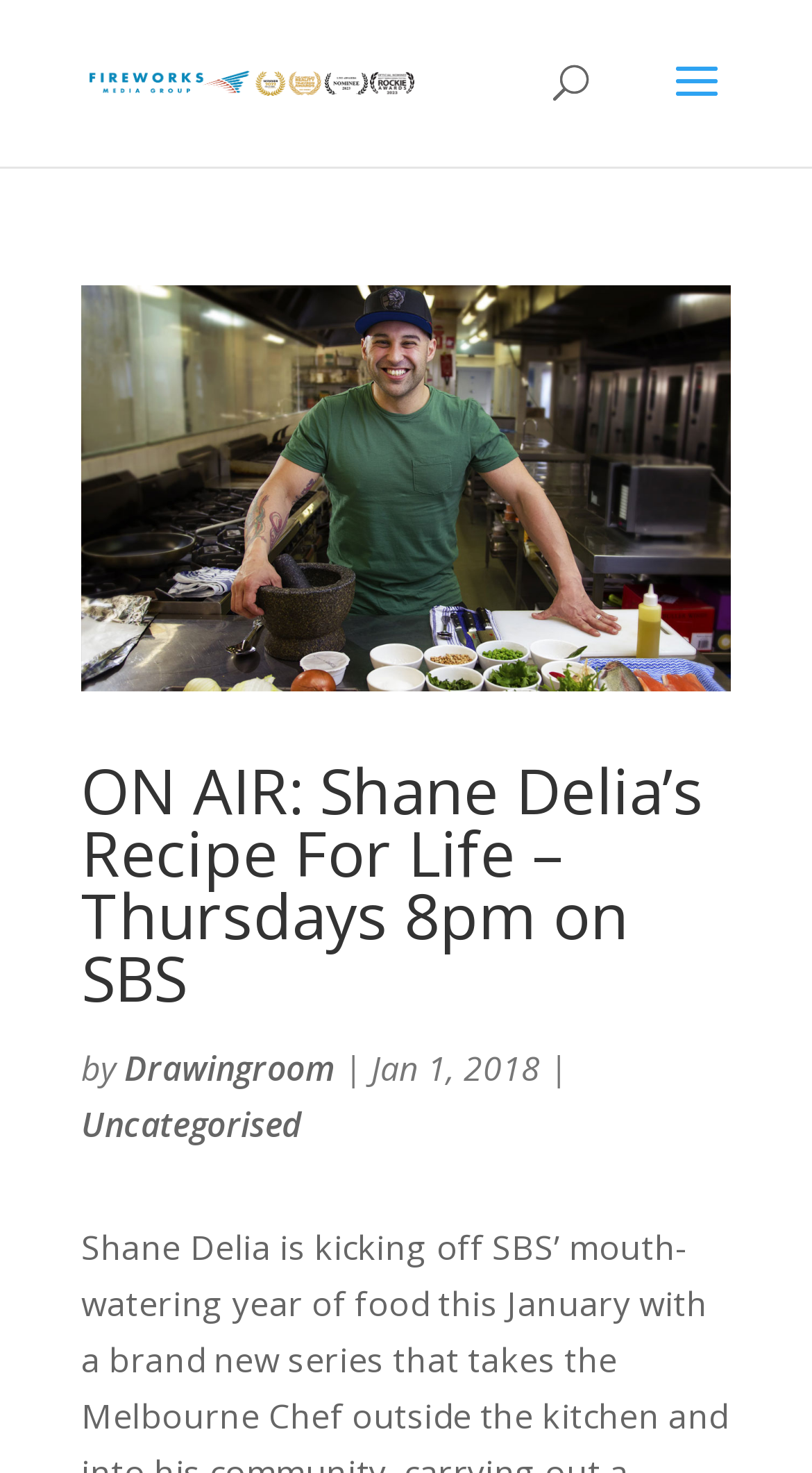Provide a brief response using a word or short phrase to this question:
What is the date mentioned on the webpage?

Jan 1, 2018